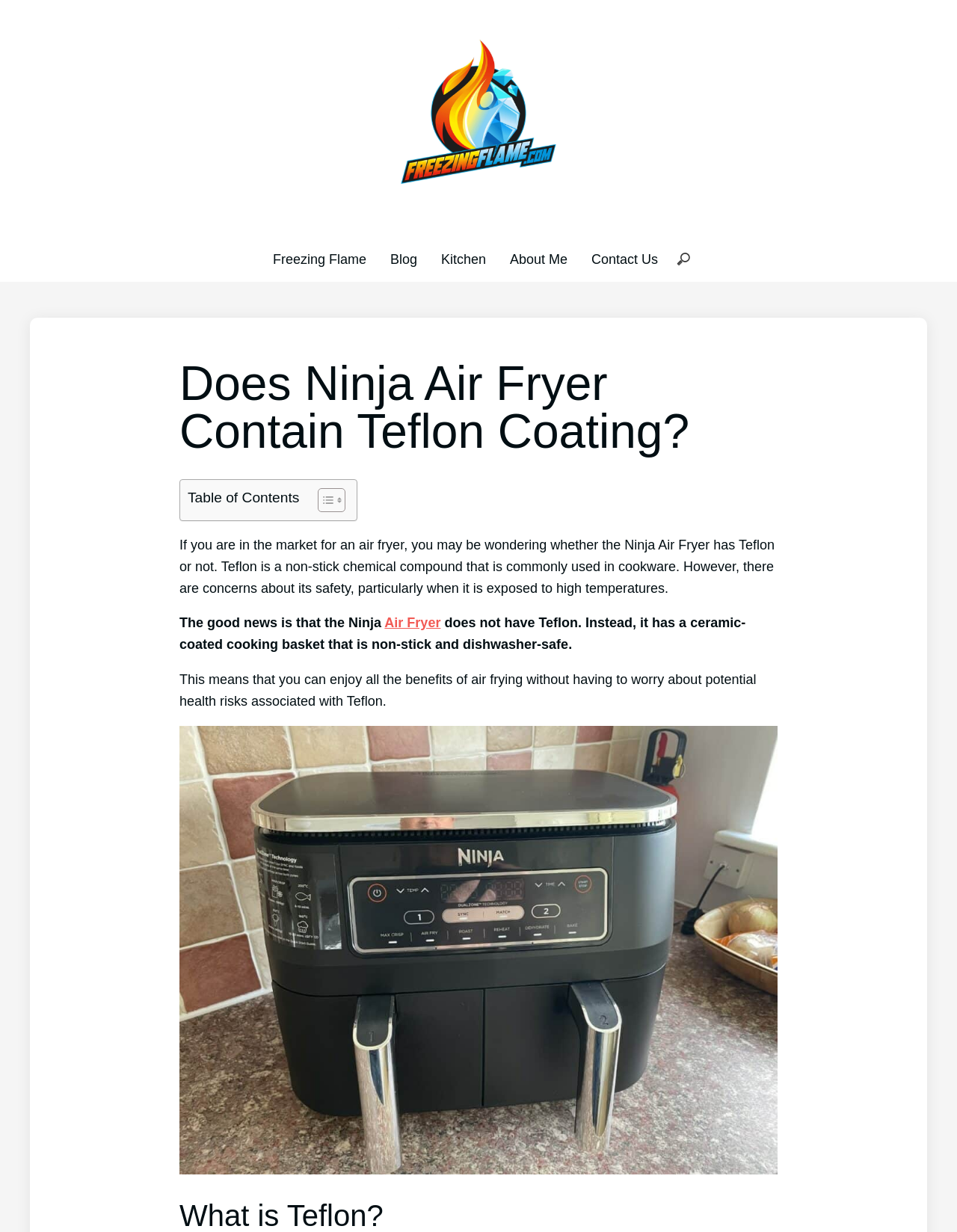Provide an in-depth caption for the webpage.

This webpage is about whether the Ninja Air Fryer contains Teflon coating. At the top, there is a logo of "freezingflame.com" with a link to the website, accompanied by a small image of the logo. Below the logo, there are five navigation links: "Freezing Flame", "Blog", "Kitchen", "About Me", and "Contact Us", aligned horizontally. To the right of these links, there is a search box with a label "Search for:".

The main content of the webpage starts with a heading that repeats the title "Does Ninja Air Fryer Contain Teflon Coating?". Below the heading, there is a table of contents section with a label "Table of Contents" and a toggle button to expand or collapse the table. 

The main article begins with a paragraph of text that explains the concerns about Teflon in cookware. The text is divided into several sections, with links and images scattered throughout. There is a link to "Air Fryer" in the middle of the text. The article concludes with a statement about the Ninja Air Fryer's ceramic-coated cooking basket being non-stick and dishwasher-safe.

At the bottom of the article, there is a large image of the Ninja Air Fryer, taking up most of the width of the page.